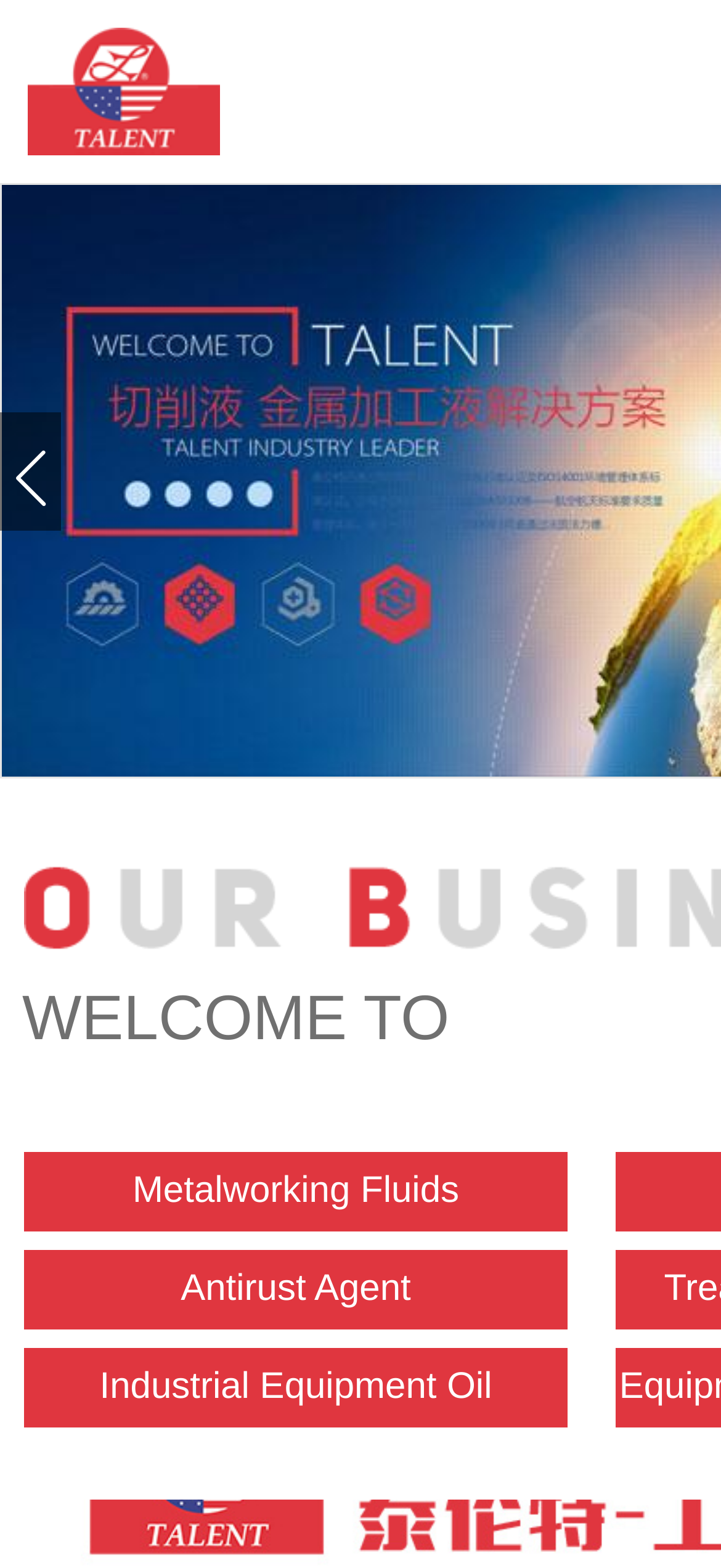Predict the bounding box of the UI element based on this description: "Corey Quinto".

None